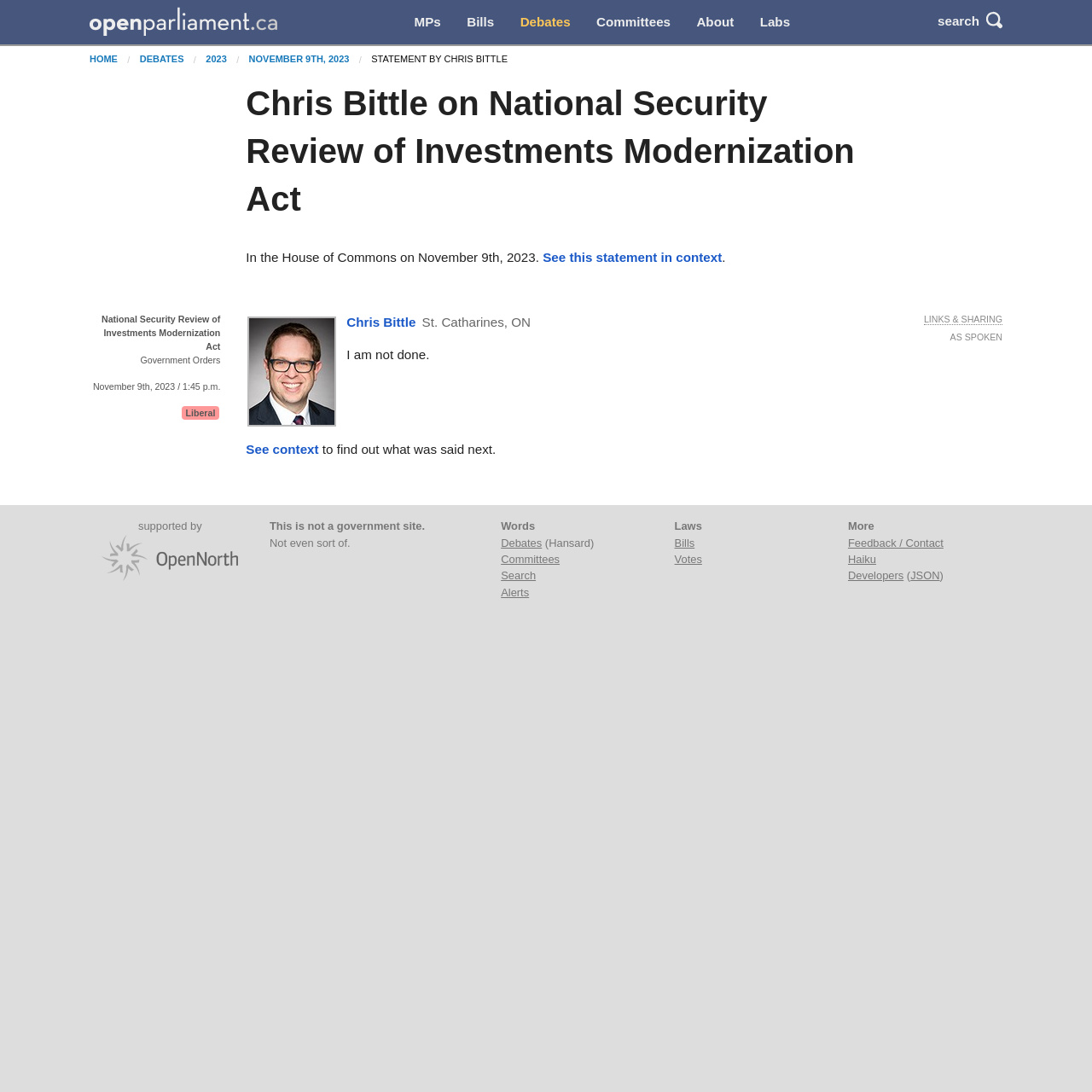Indicate the bounding box coordinates of the element that needs to be clicked to satisfy the following instruction: "search for something". The coordinates should be four float numbers between 0 and 1, i.e., [left, top, right, bottom].

[0.847, 0.013, 0.918, 0.026]